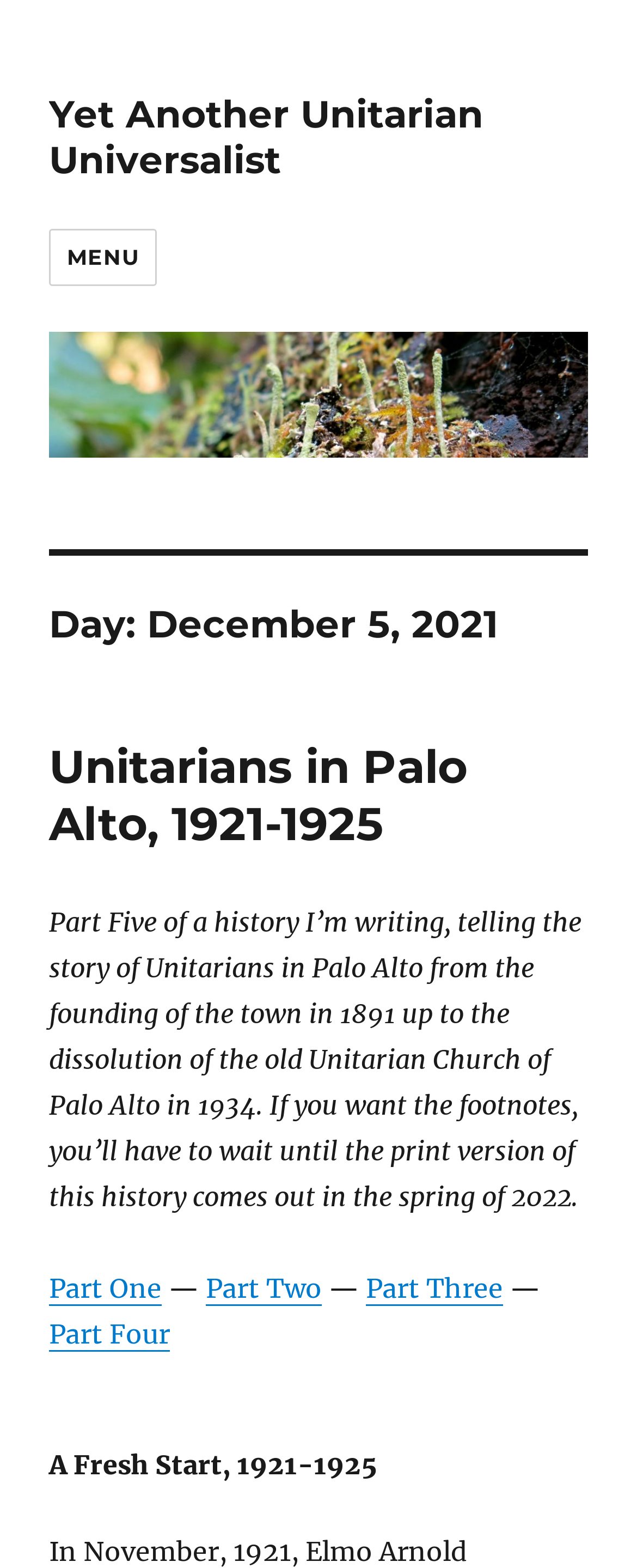Use one word or a short phrase to answer the question provided: 
When is the print version of the history expected to be released?

Spring 2022